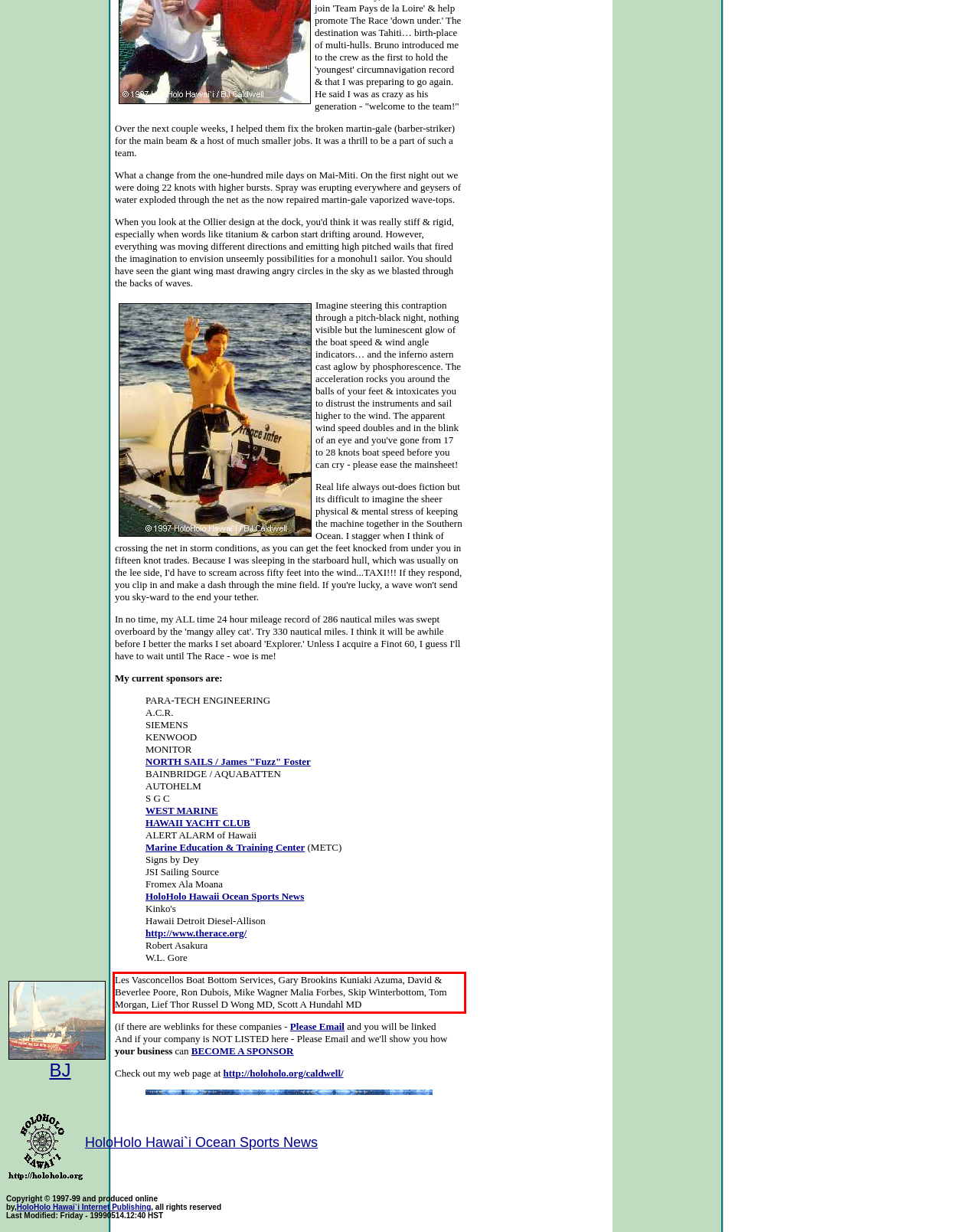You are presented with a webpage screenshot featuring a red bounding box. Perform OCR on the text inside the red bounding box and extract the content.

Les Vasconcellos Boat Bottom Services, Gary Brookins Kuniaki Azuma, David & Beverlee Poore, Ron Dubois, Mike Wagner Malia Forbes, Skip Winterbottom, Tom Morgan, Lief Thor Russel D Wong MD, Scott A Hundahl MD